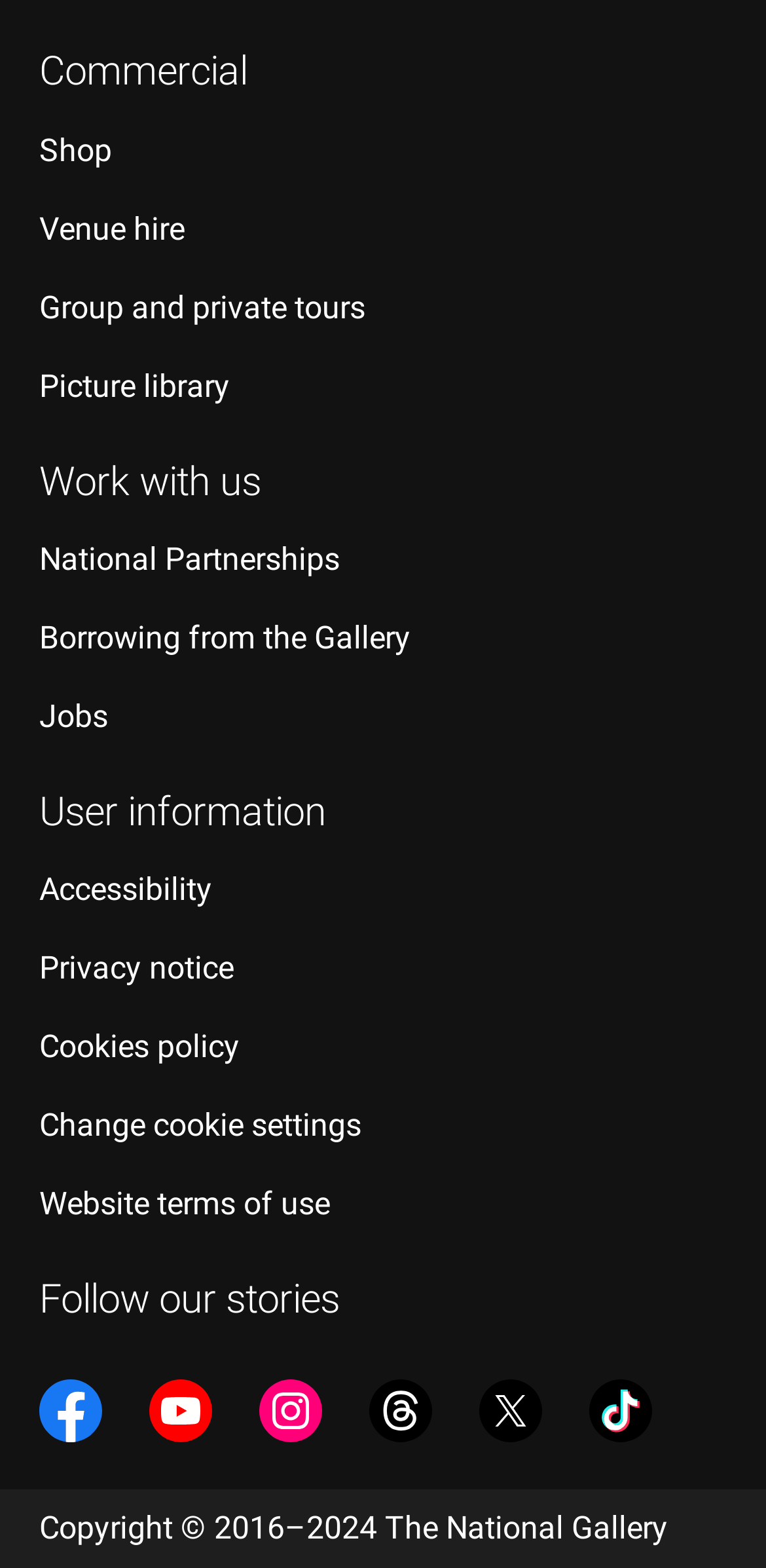Locate the bounding box coordinates of the clickable part needed for the task: "Explore National Partnerships".

[0.051, 0.345, 0.444, 0.368]